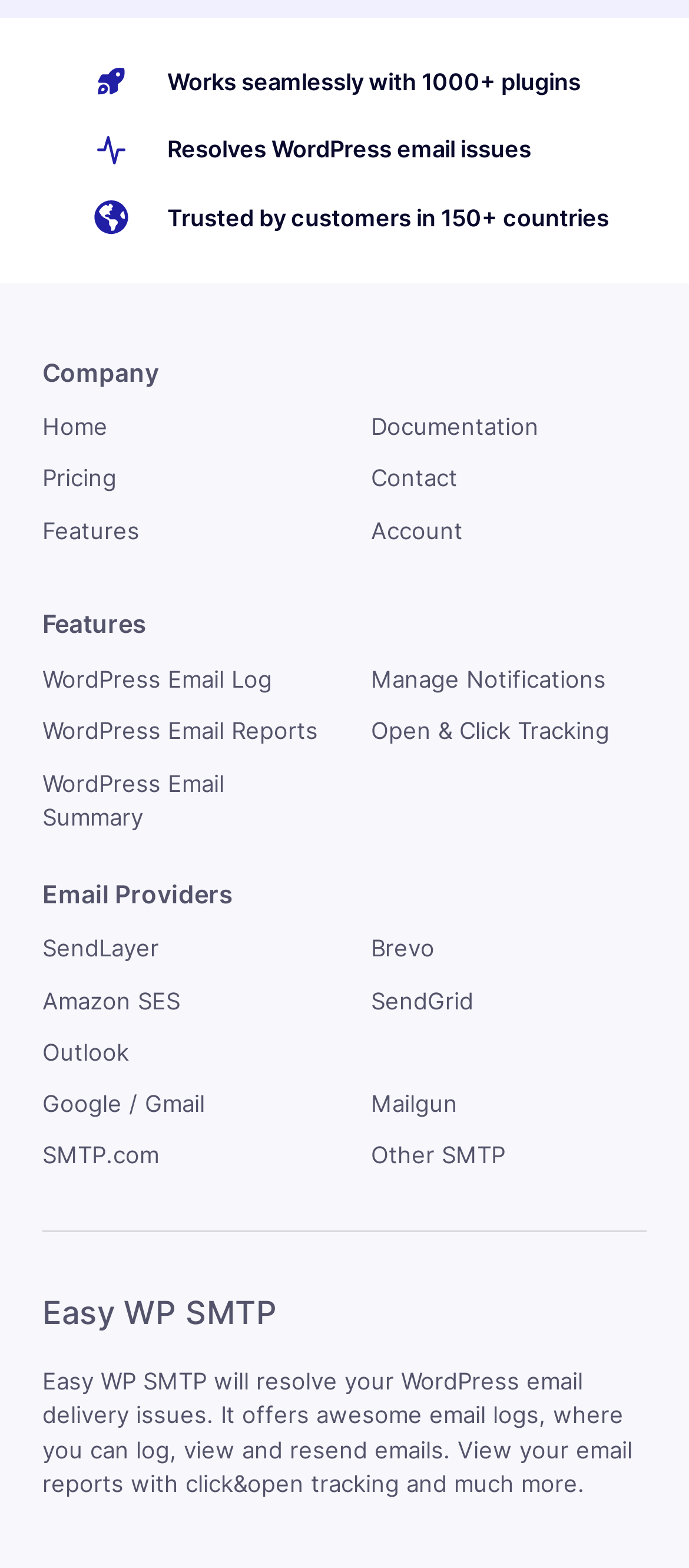Please find the bounding box for the UI element described by: "Features".

[0.062, 0.329, 0.203, 0.347]